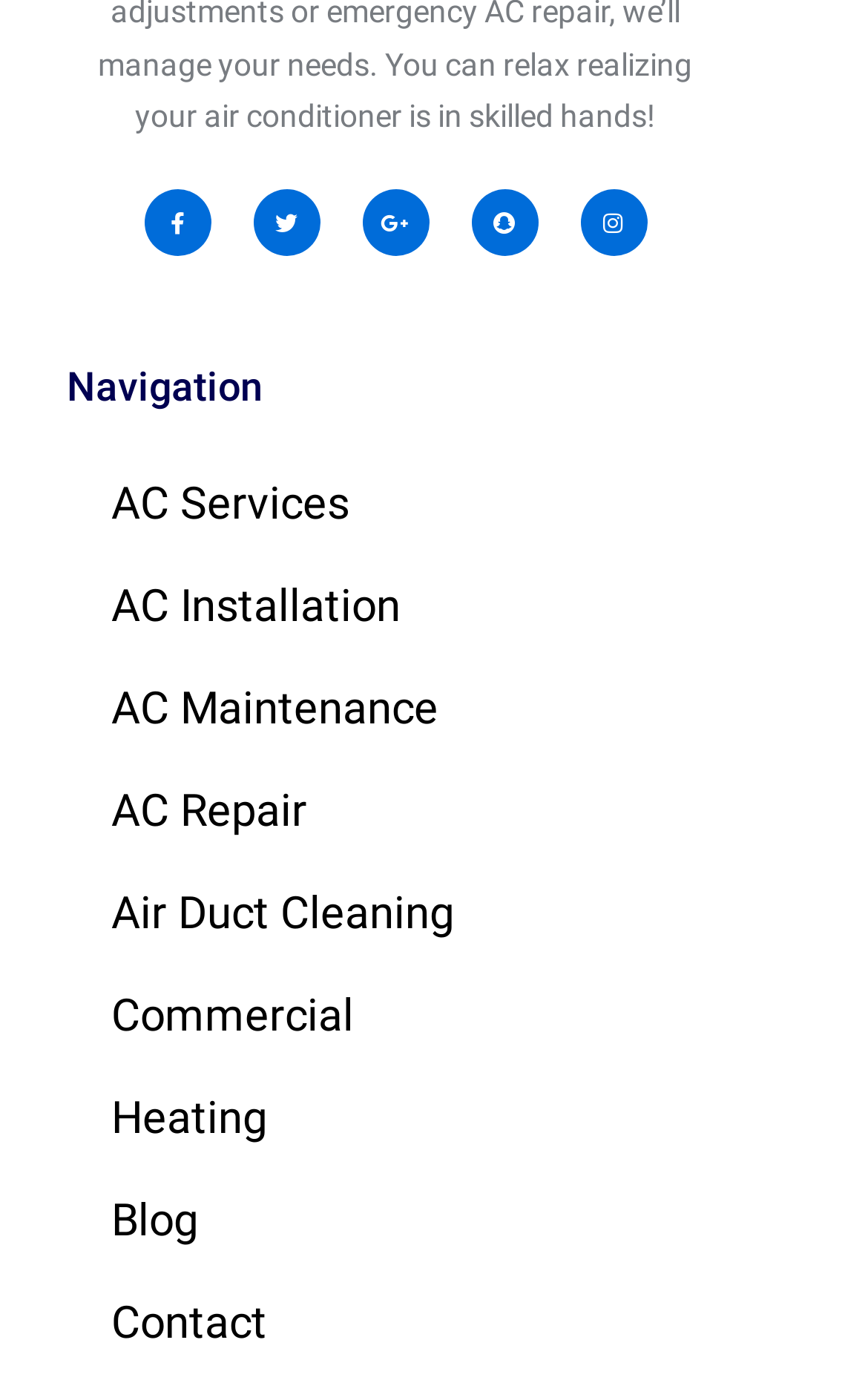Give a short answer to this question using one word or a phrase:
How many links are there under Navigation?

10